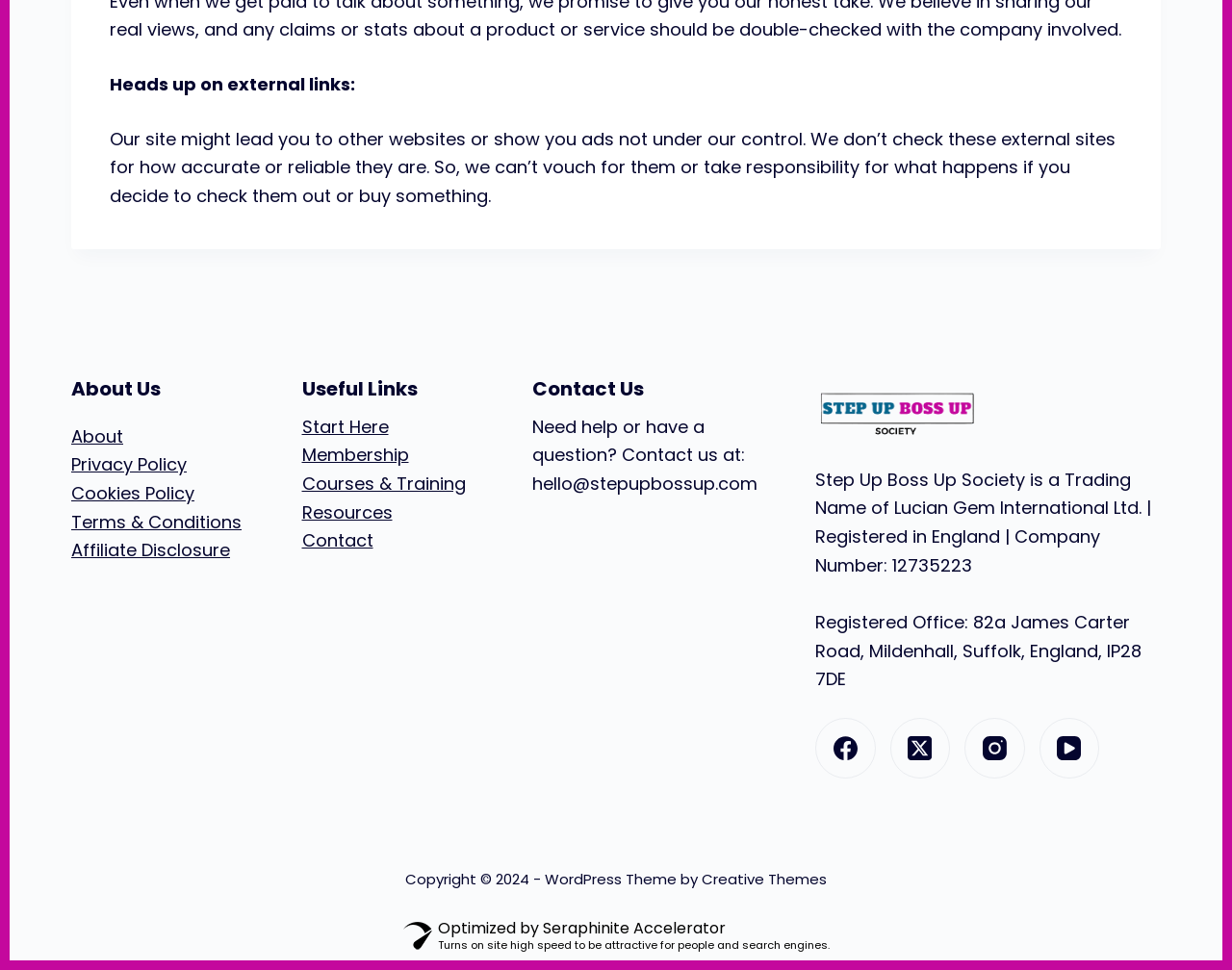Determine the bounding box coordinates of the area to click in order to meet this instruction: "Visit the Contact page".

[0.245, 0.545, 0.303, 0.57]